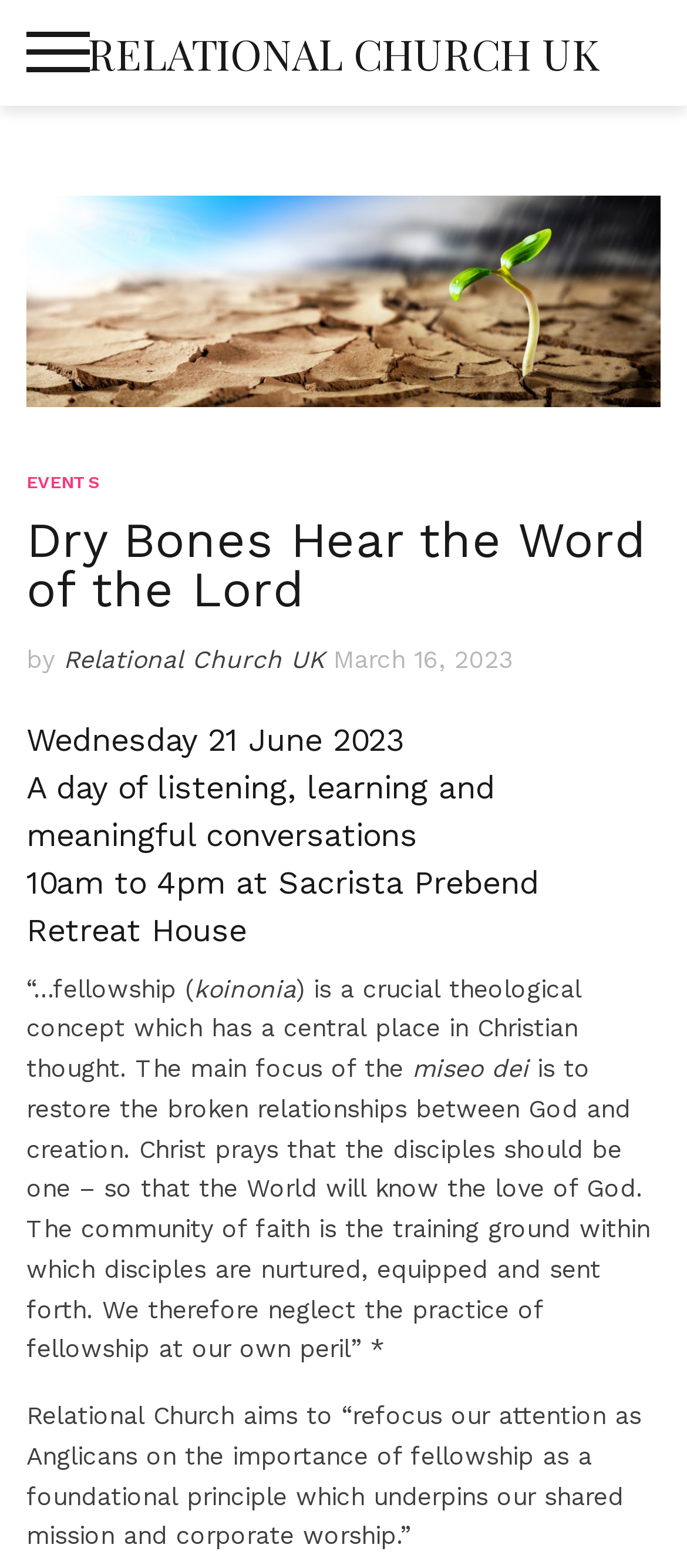What is the concept being discussed?
Using the image, provide a concise answer in one word or a short phrase.

Fellowship